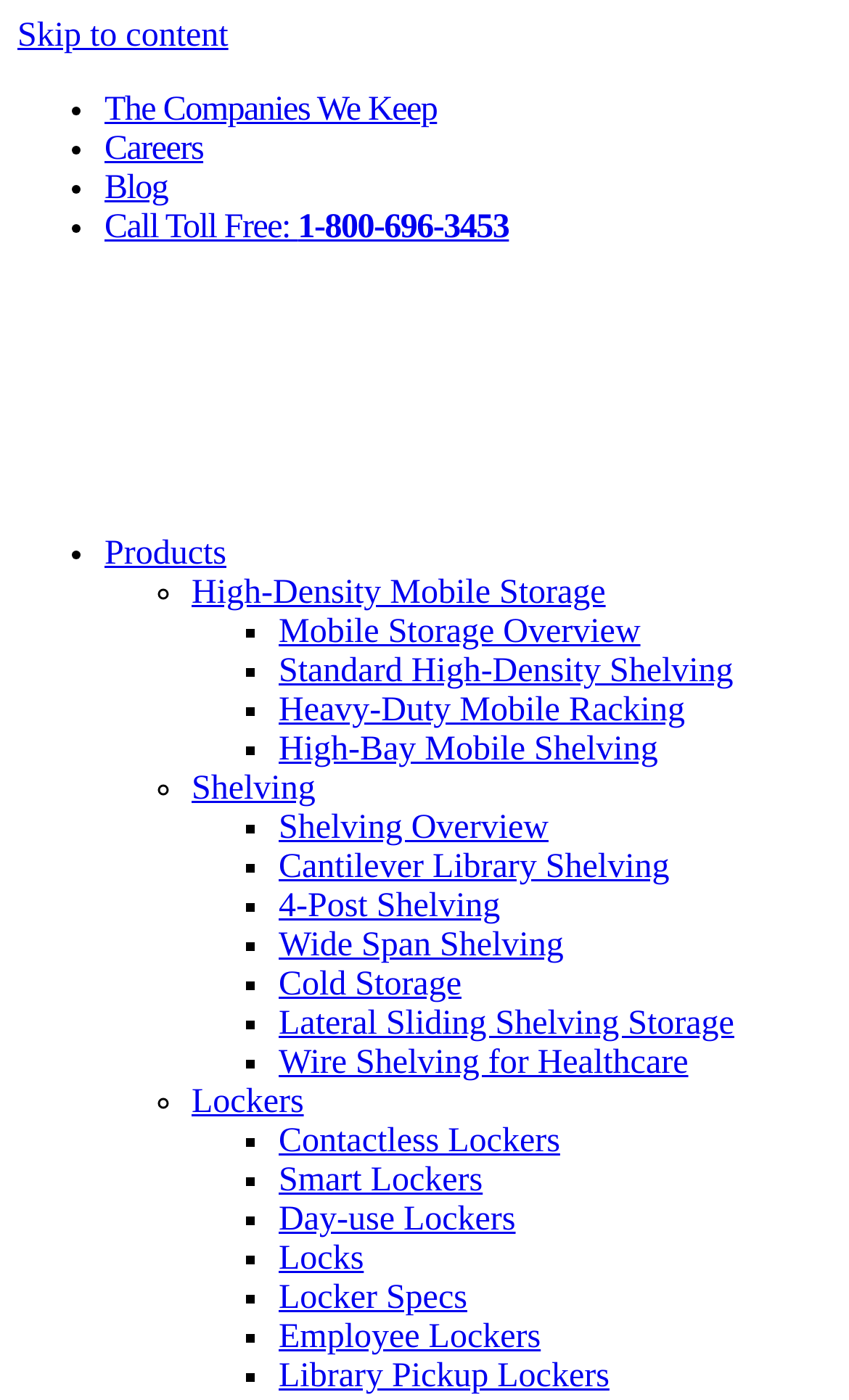Generate a comprehensive description of the webpage.

The webpage is about NetTrax Records Management Software, which helps businesses with compliance, tracking records, and developing proper information governance policies. 

At the top left corner, there is a "Skip to content" link. Below it, there are four links: "The Companies We Keep", "Careers", "Blog", and "Call Toll Free: 1-800-696-3453", which are separated by list markers. 

To the right of these links, there is a logo image of "BSC Bold Logo Hero". 

Below the logo, there are several sections of links, each with its own list marker. The first section has a link to "Products". The second section has several links related to "Mobile Storage", including "High-Density Mobile Storage", "Mobile Storage Overview", "Standard High-Density Shelving", "Heavy-Duty Mobile Racking", and "High-Bay Mobile Shelving". 

The third section has links related to "Shelving", including "Shelving Overview", "Cantilever Library Shelving", "4-Post Shelving", "Wide Span Shelving", and "Cold Storage". 

The fourth section has links related to "Lockers", including "Contactless Lockers", "Smart Lockers", "Day-use Lockers", "Locks", "Locker Specs", "Employee Lockers", and "Library Pickup Lockers".